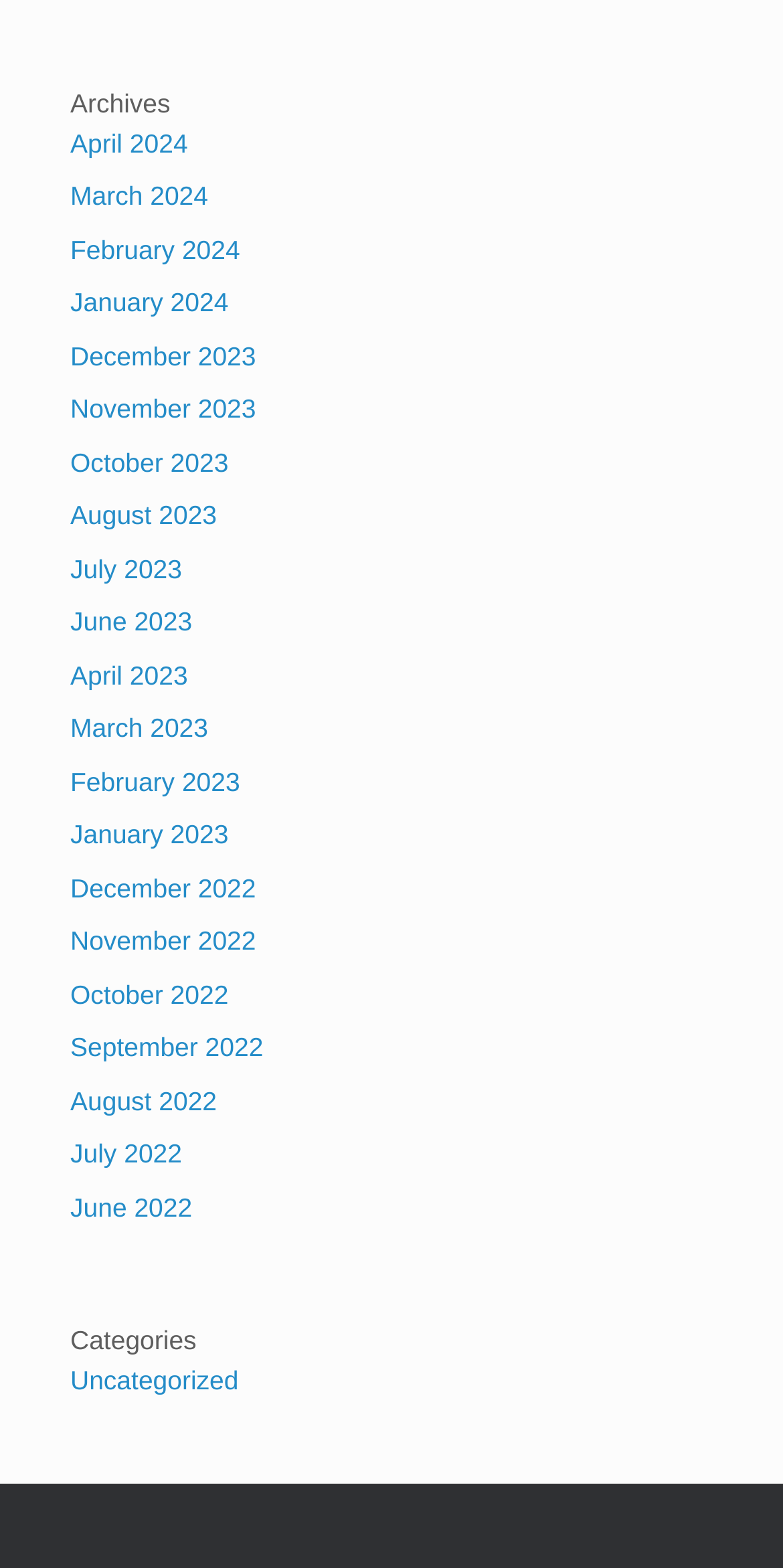Please identify the coordinates of the bounding box that should be clicked to fulfill this instruction: "go to uncategorized page".

[0.09, 0.87, 0.305, 0.889]